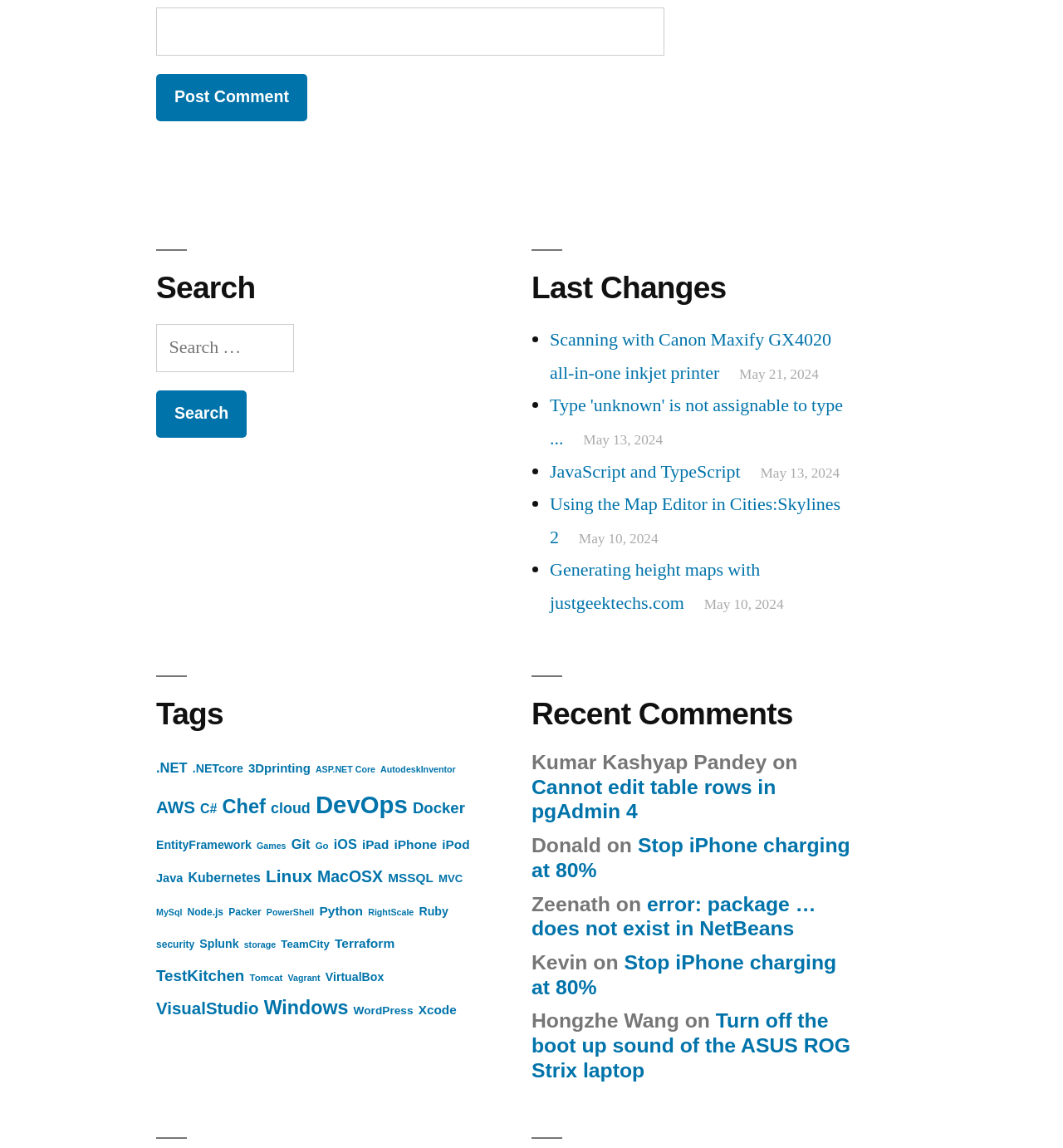What is the purpose of the 'Tags' section? Based on the image, give a response in one word or a short phrase.

Categorize content